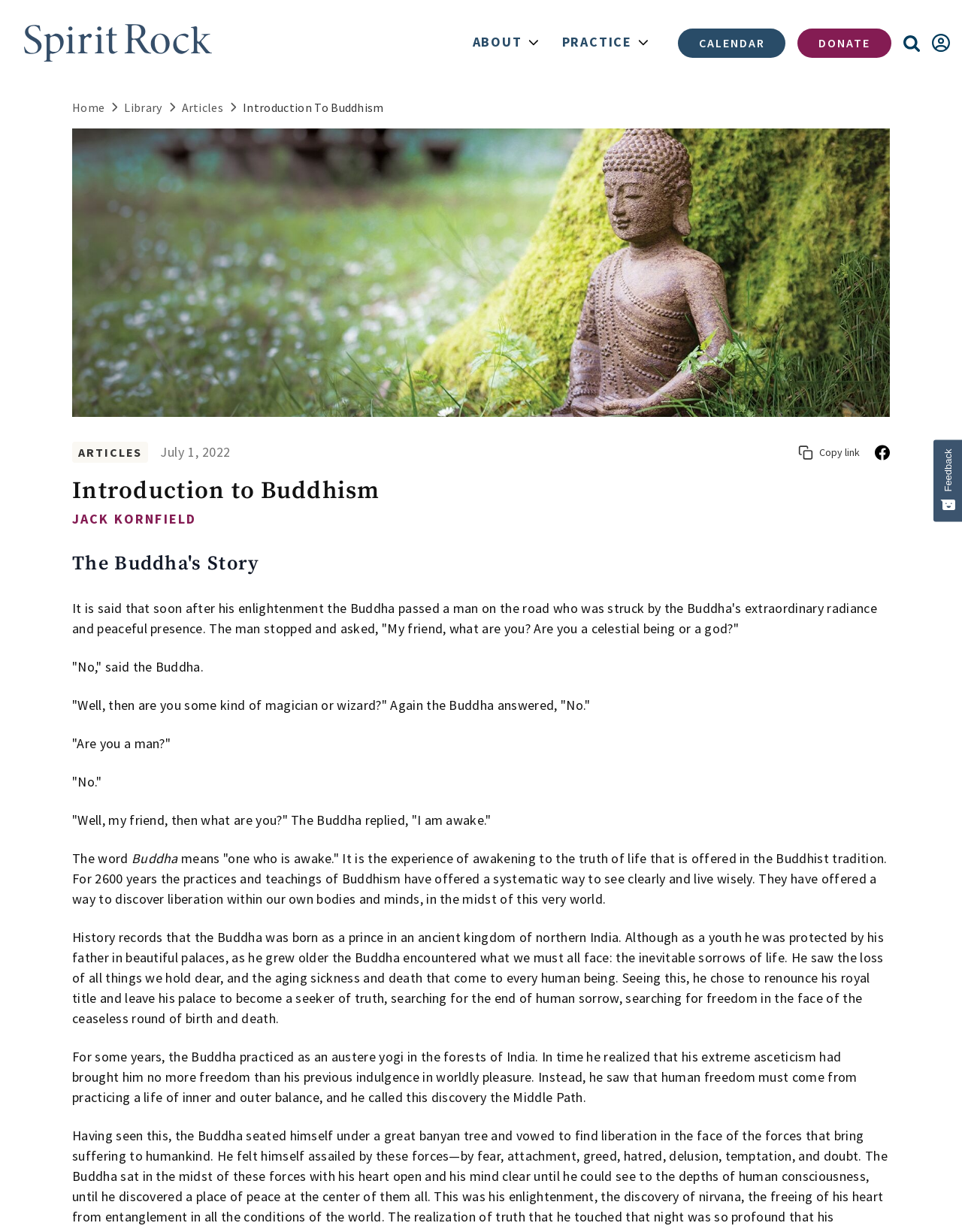Find the bounding box coordinates of the element you need to click on to perform this action: 'Click the PRACTICE button'. The coordinates should be represented by four float values between 0 and 1, in the format [left, top, right, bottom].

[0.572, 0.0, 0.686, 0.07]